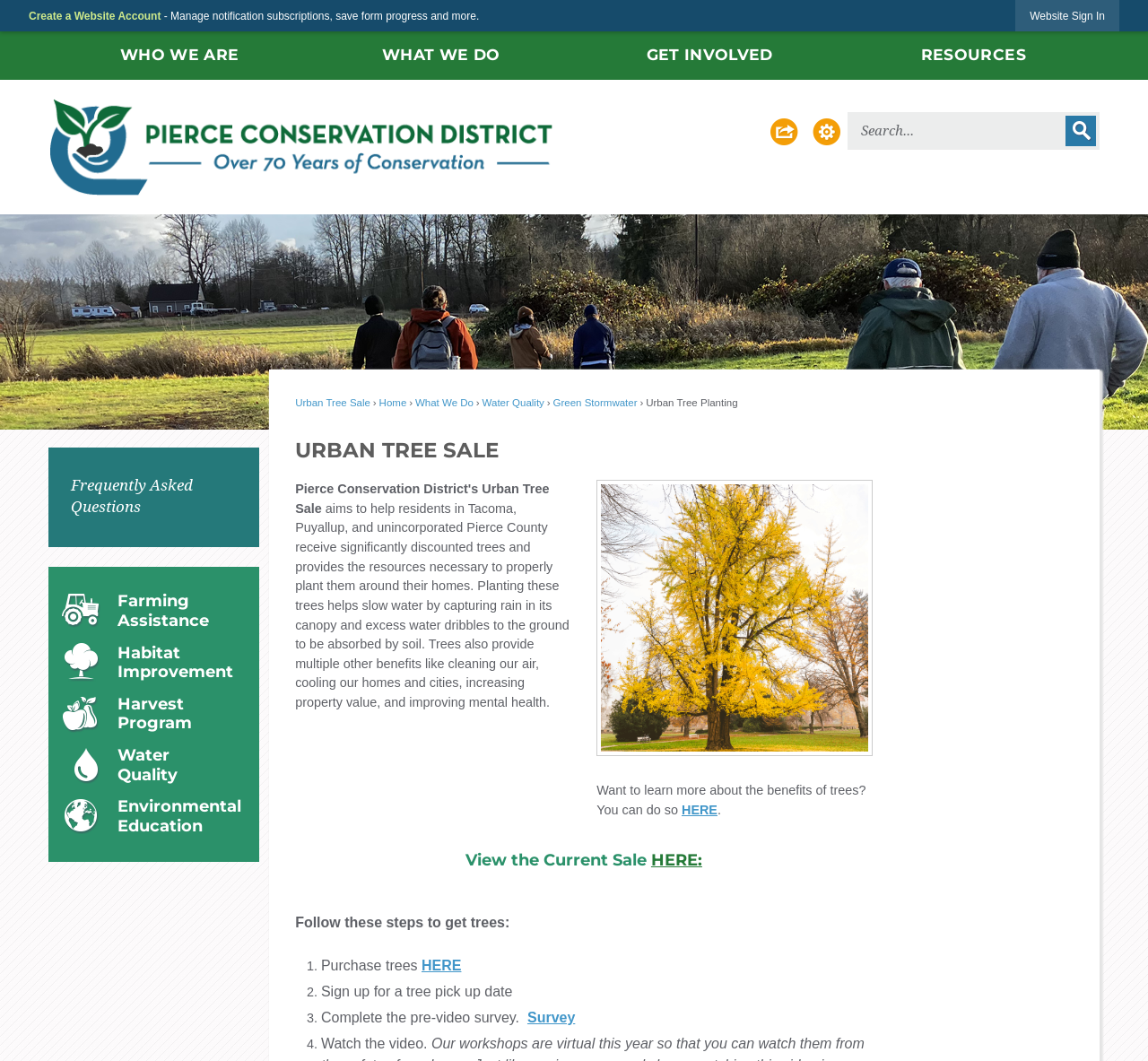What are the benefits of trees?
Please analyze the image and answer the question with as much detail as possible.

Trees provide multiple benefits like cleaning our air, cooling our homes and cities, increasing property value, and improving mental health.